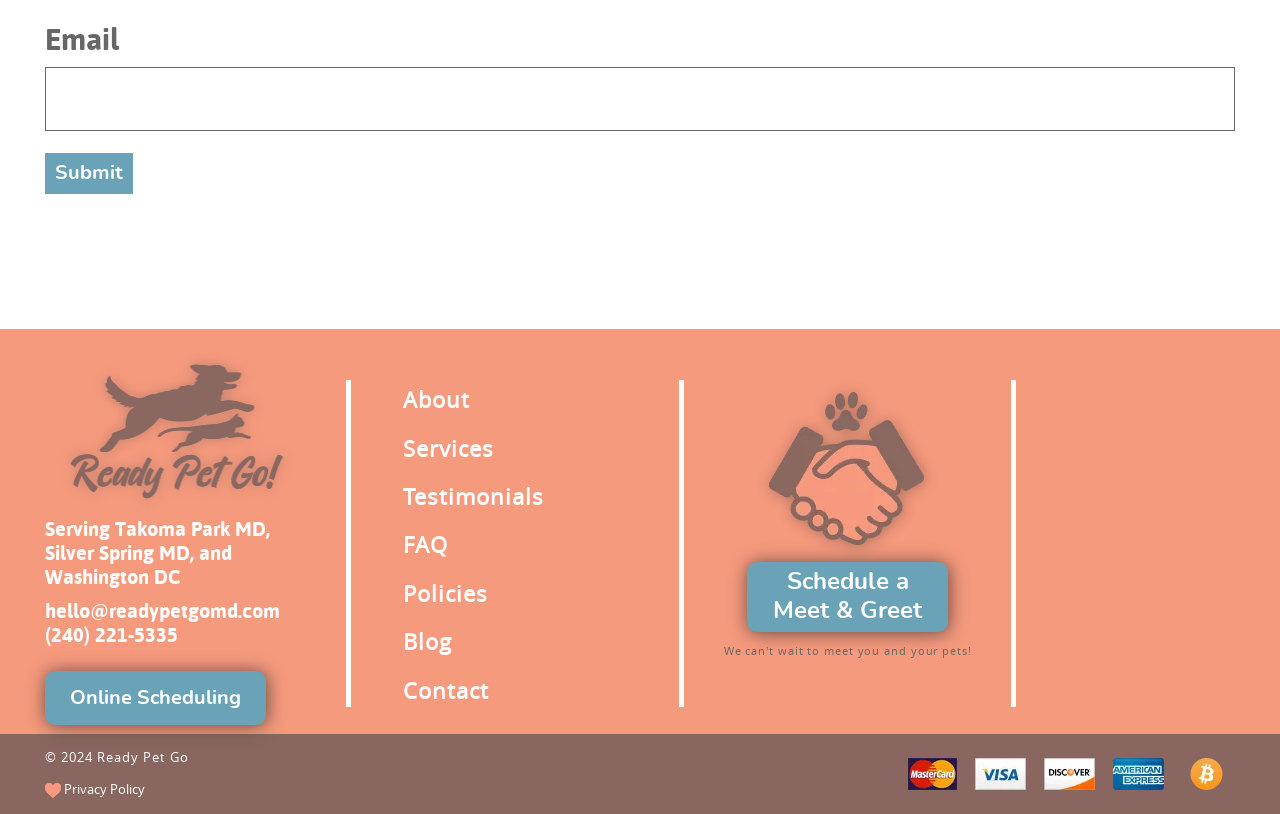What is the copyright year listed on the webpage?
Based on the image, provide your answer in one word or phrase.

2024